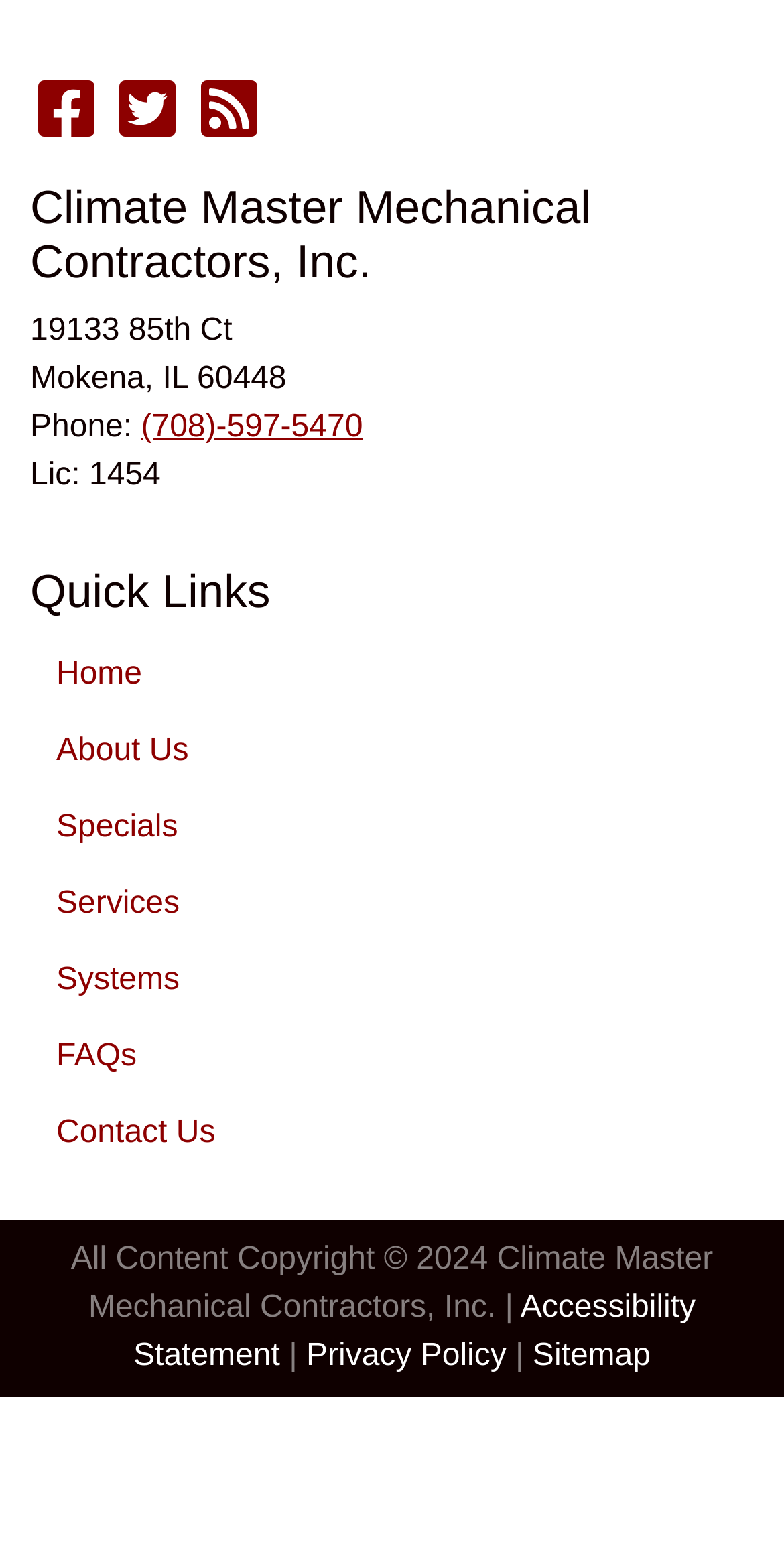Kindly determine the bounding box coordinates of the area that needs to be clicked to fulfill this instruction: "View phone number".

[0.18, 0.264, 0.463, 0.285]